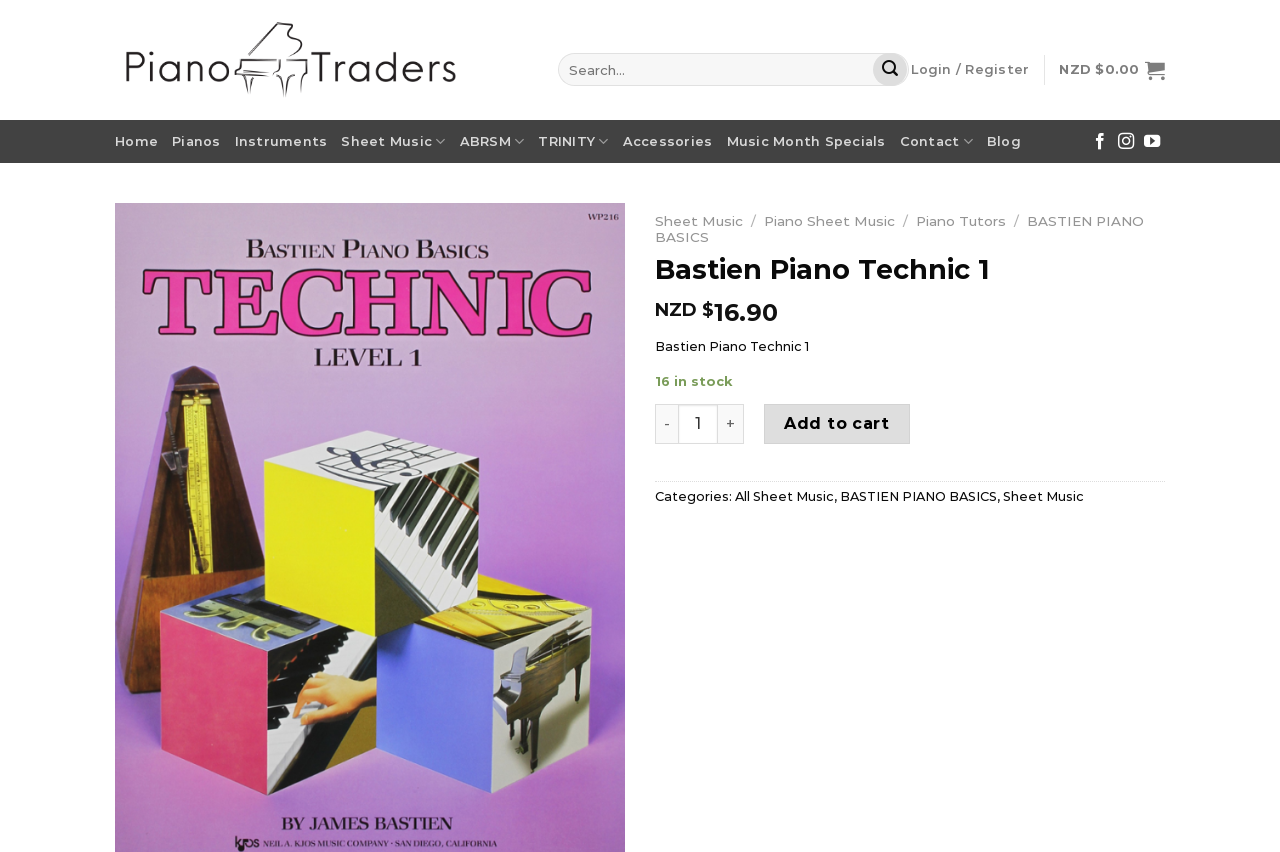Identify the bounding box coordinates for the region of the element that should be clicked to carry out the instruction: "Go to home page". The bounding box coordinates should be four float numbers between 0 and 1, i.e., [left, top, right, bottom].

[0.09, 0.145, 0.123, 0.187]